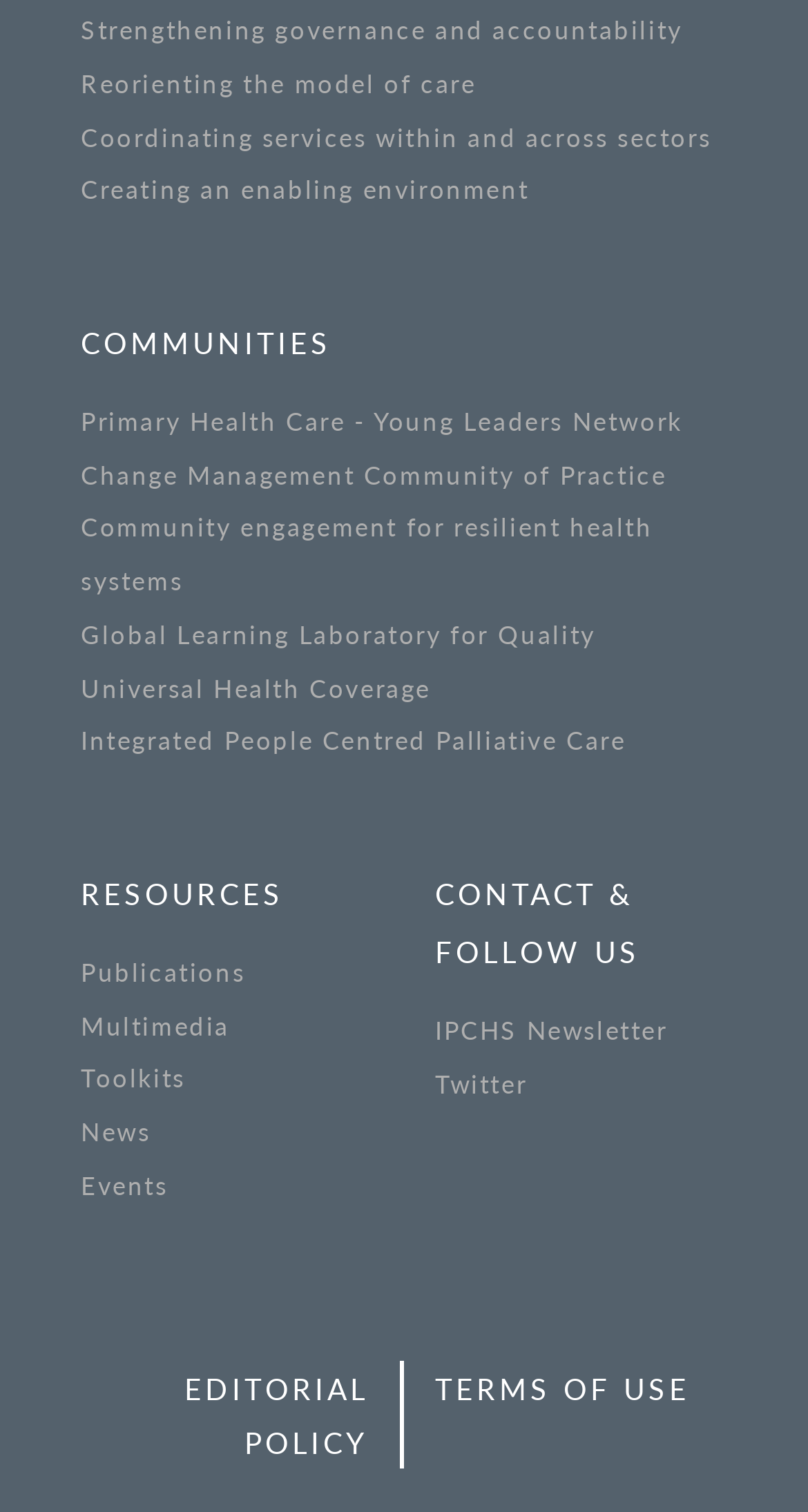What is the first link in the CONTACT & FOLLOW US section?
Please provide a single word or phrase as the answer based on the screenshot.

IPCHS Newsletter